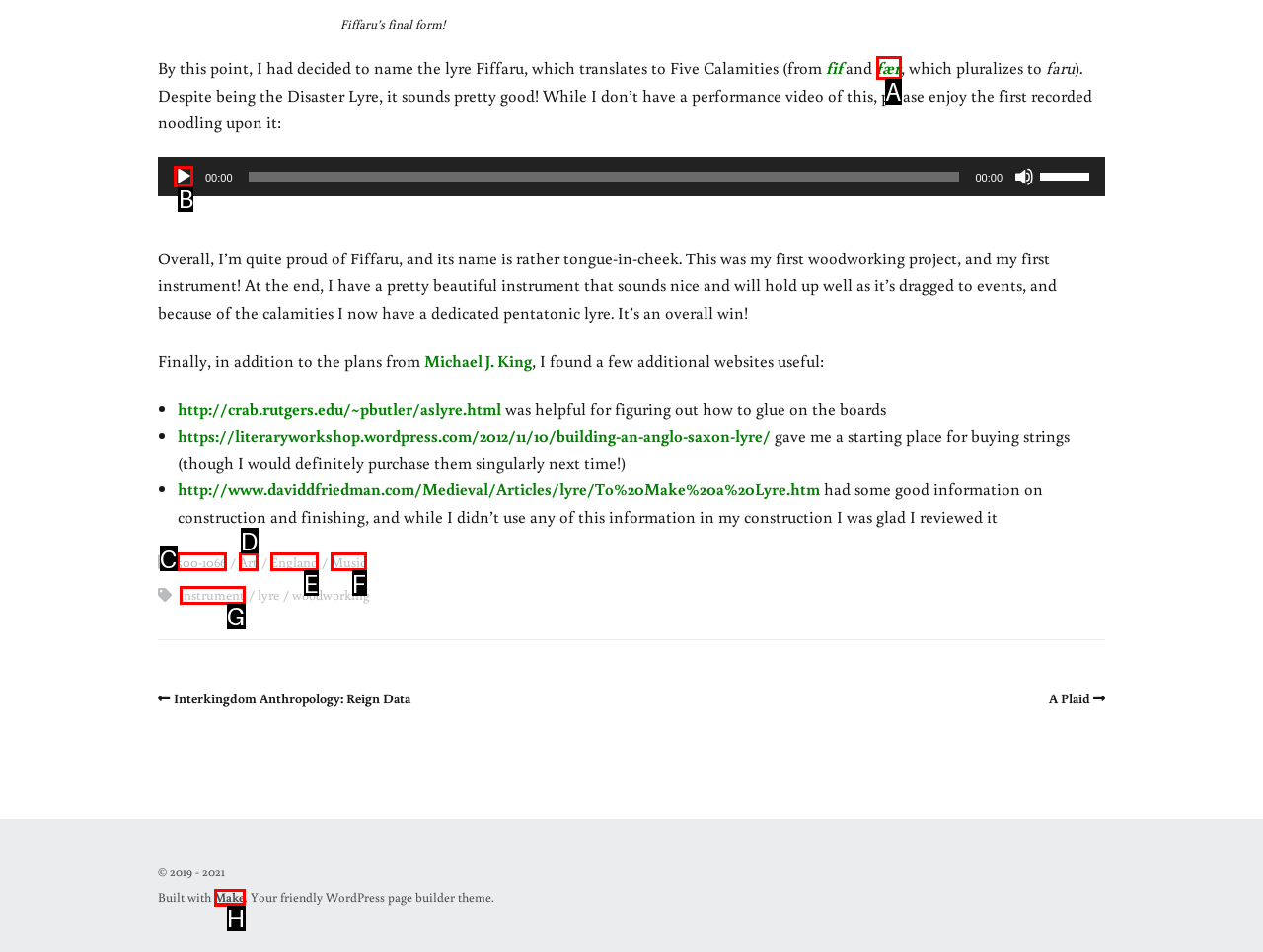Tell me which one HTML element I should click to complete the following task: Play the audio
Answer with the option's letter from the given choices directly.

B